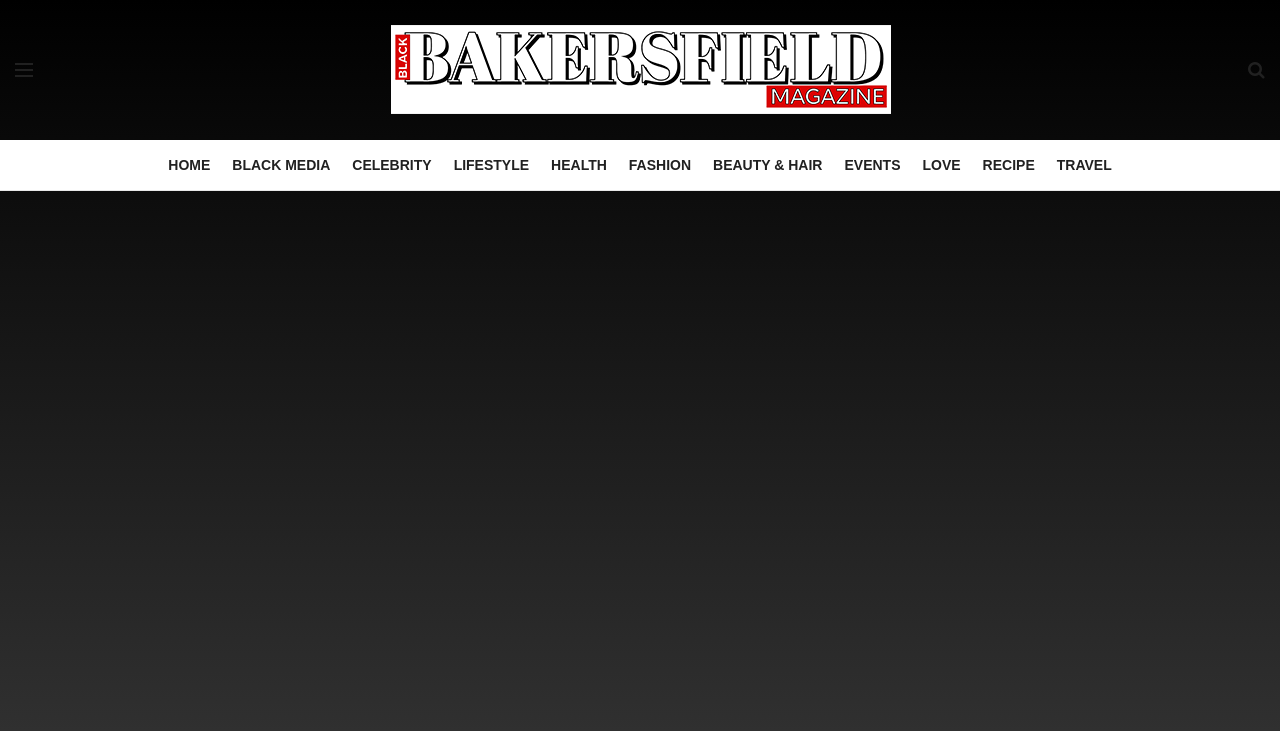Determine the bounding box coordinates for the area that needs to be clicked to fulfill this task: "explore TRAVEL". The coordinates must be given as four float numbers between 0 and 1, i.e., [left, top, right, bottom].

[0.826, 0.192, 0.869, 0.26]